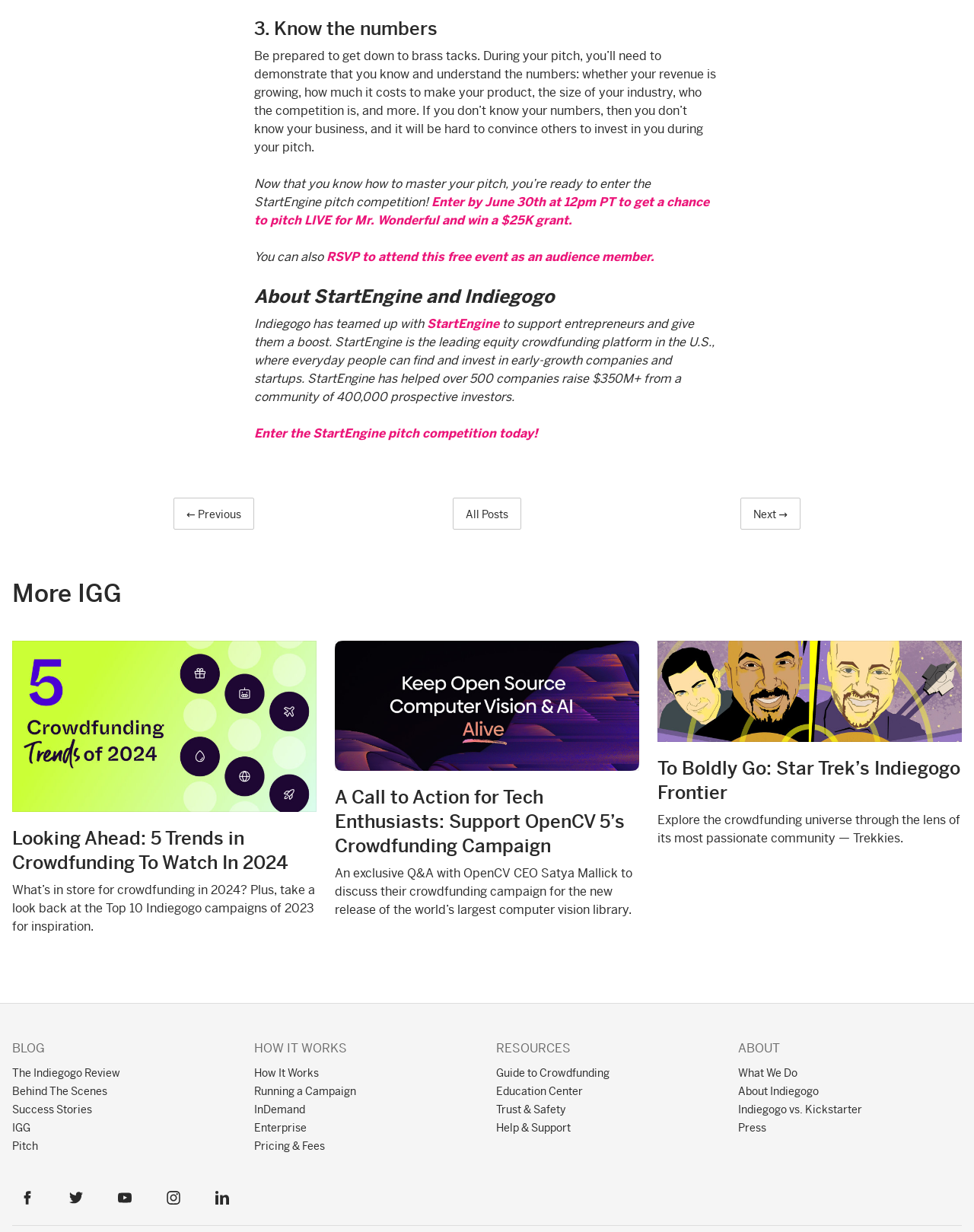What is the topic of the article '3. Know the numbers'?
Look at the image and construct a detailed response to the question.

The article '3. Know the numbers' is about pitching, specifically about the importance of knowing the numbers when pitching a business idea.